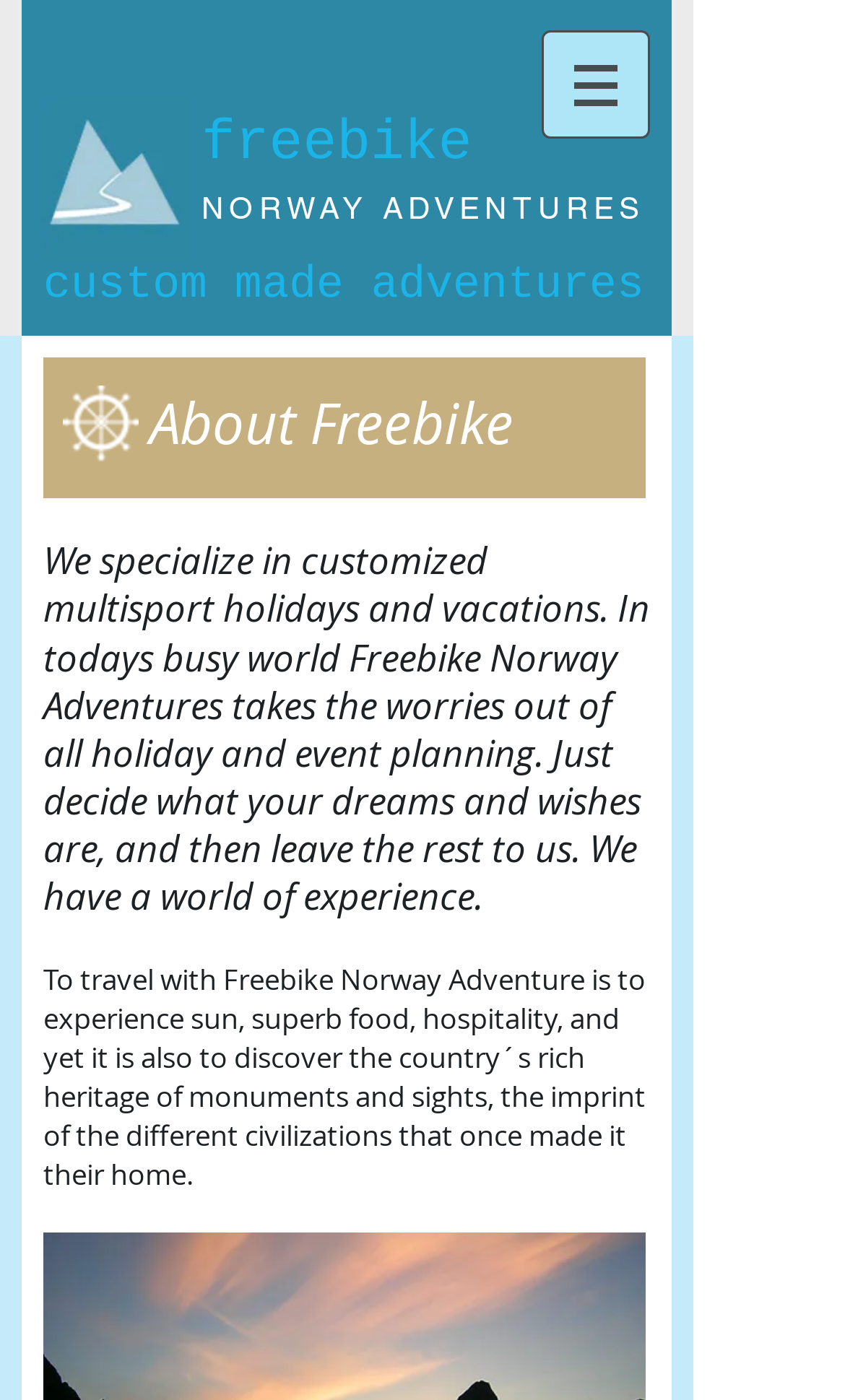What is the main focus of the company?
Using the image, provide a detailed and thorough answer to the question.

The company's main focus is on providing customized holidays and vacations, as stated in the text 'We specialize in customized multisport holidays and vacations'. This suggests that the company prioritizes tailoring trips to individual preferences and needs.